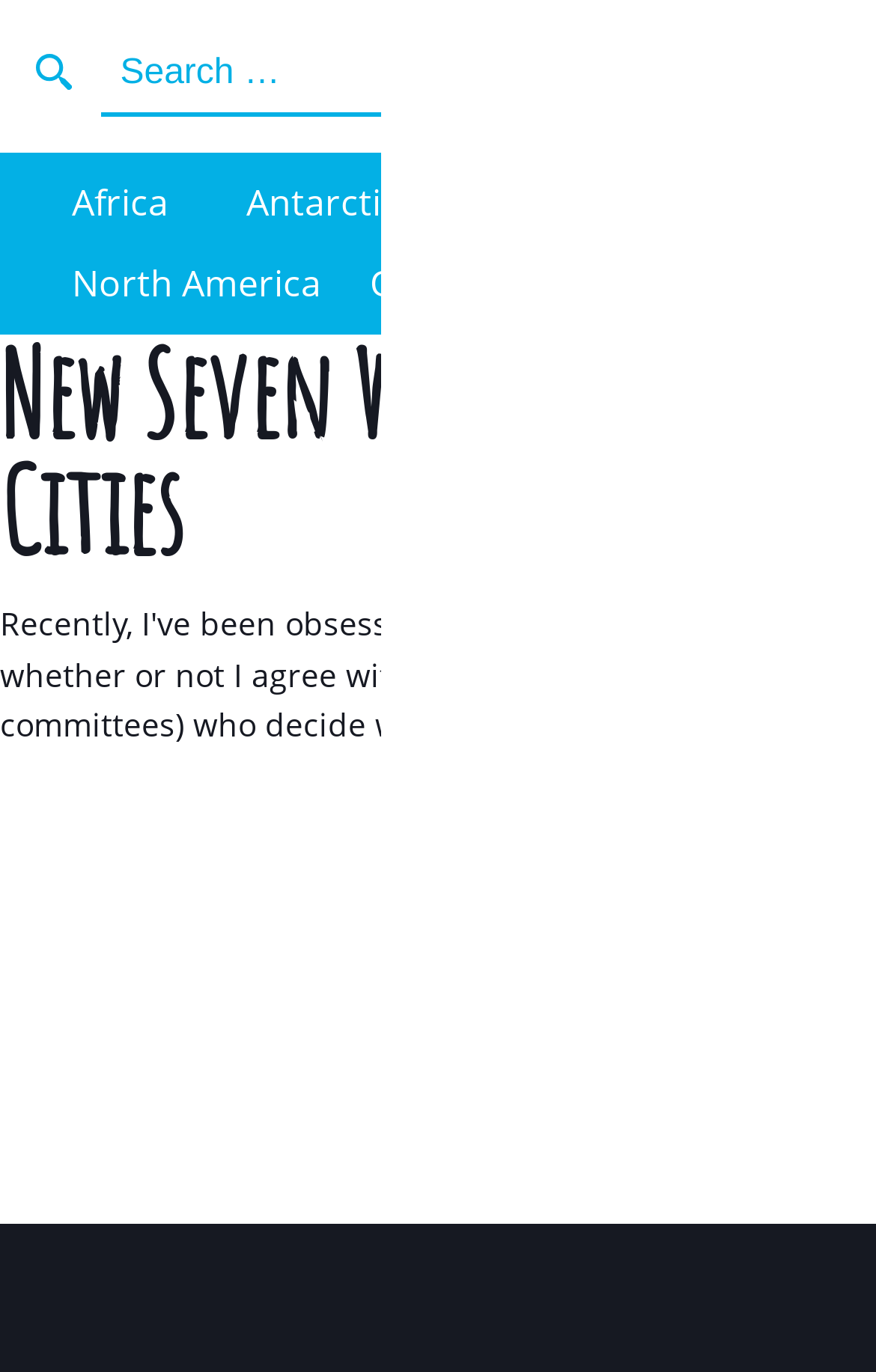What is the last country mentioned?
Provide a concise answer using a single word or phrase based on the image.

Bolivia